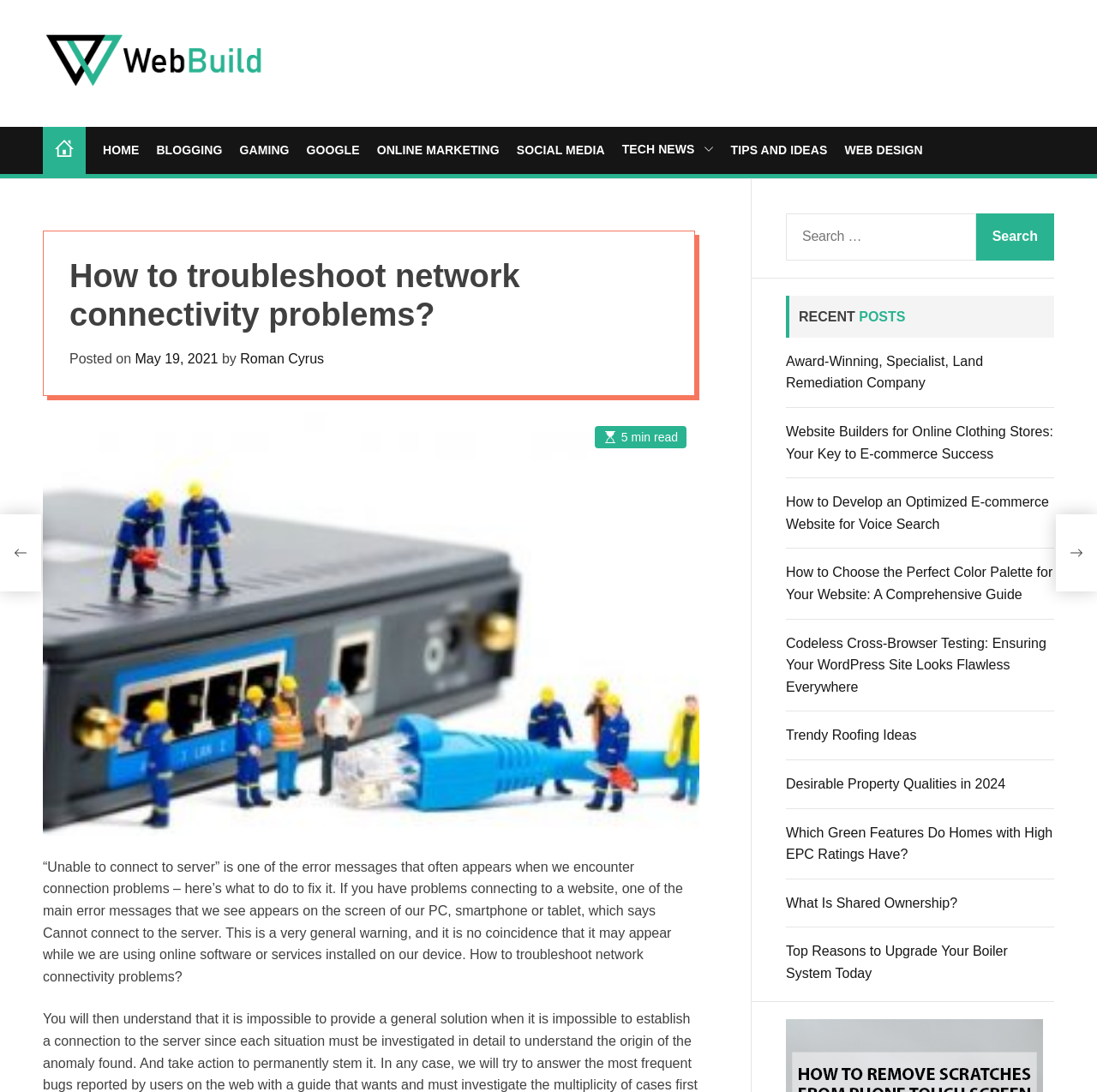Using a single word or phrase, answer the following question: 
What is the purpose of the search box?

To search the website